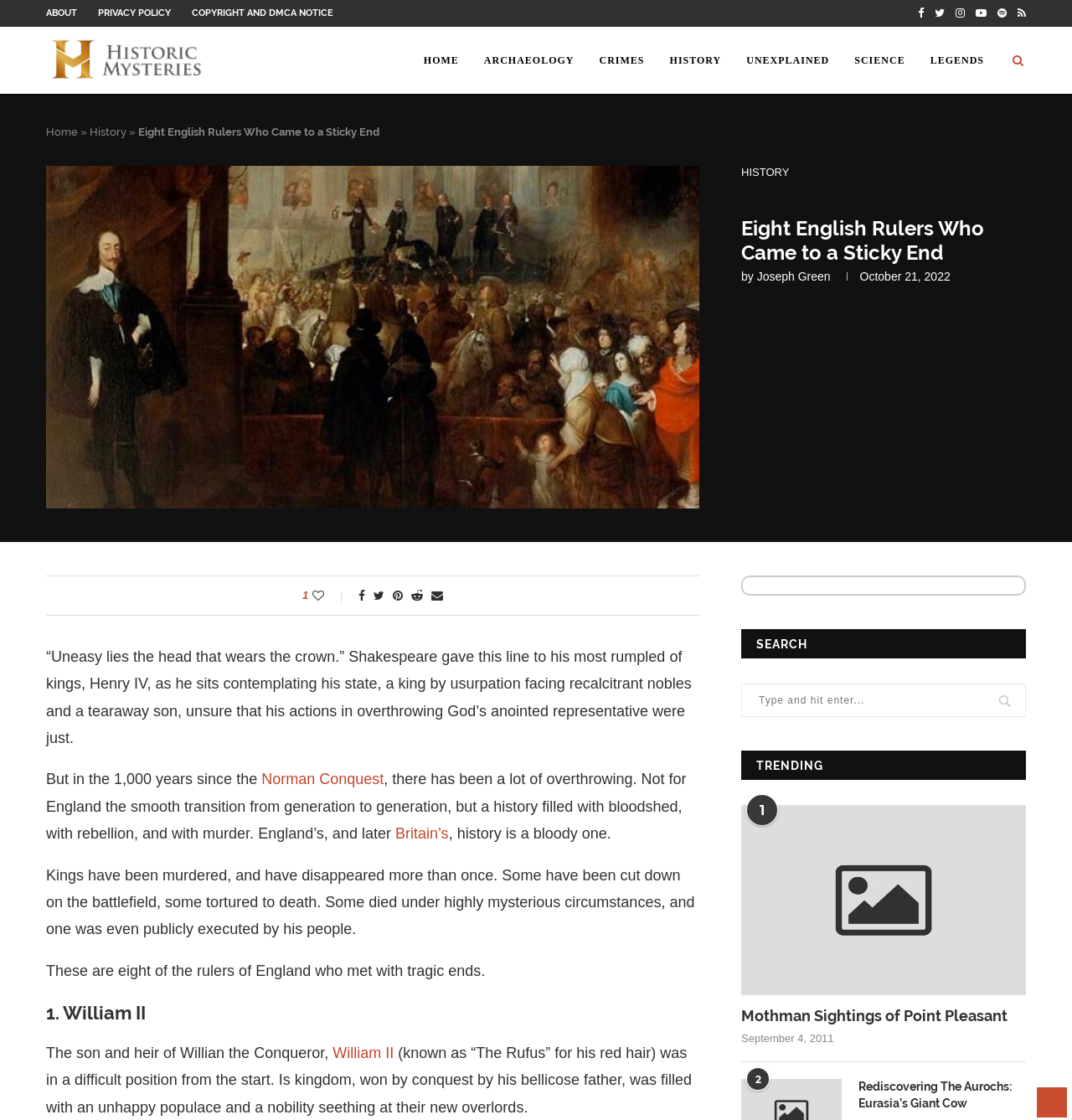How many rulers are mentioned in the article?
Based on the visual content, answer with a single word or a brief phrase.

Eight